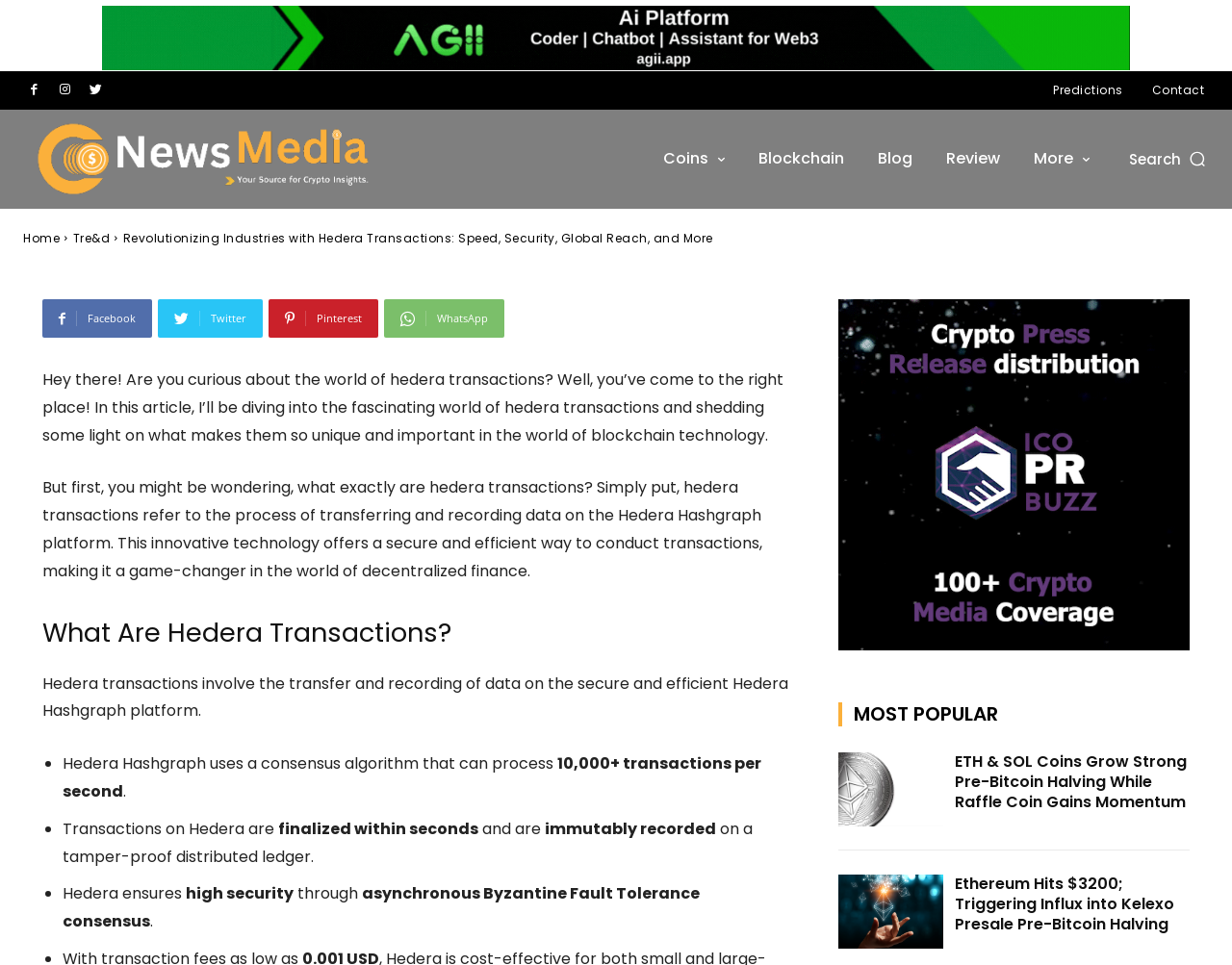Please answer the following question using a single word or phrase: 
What is the author's name?

Ayesha Rao